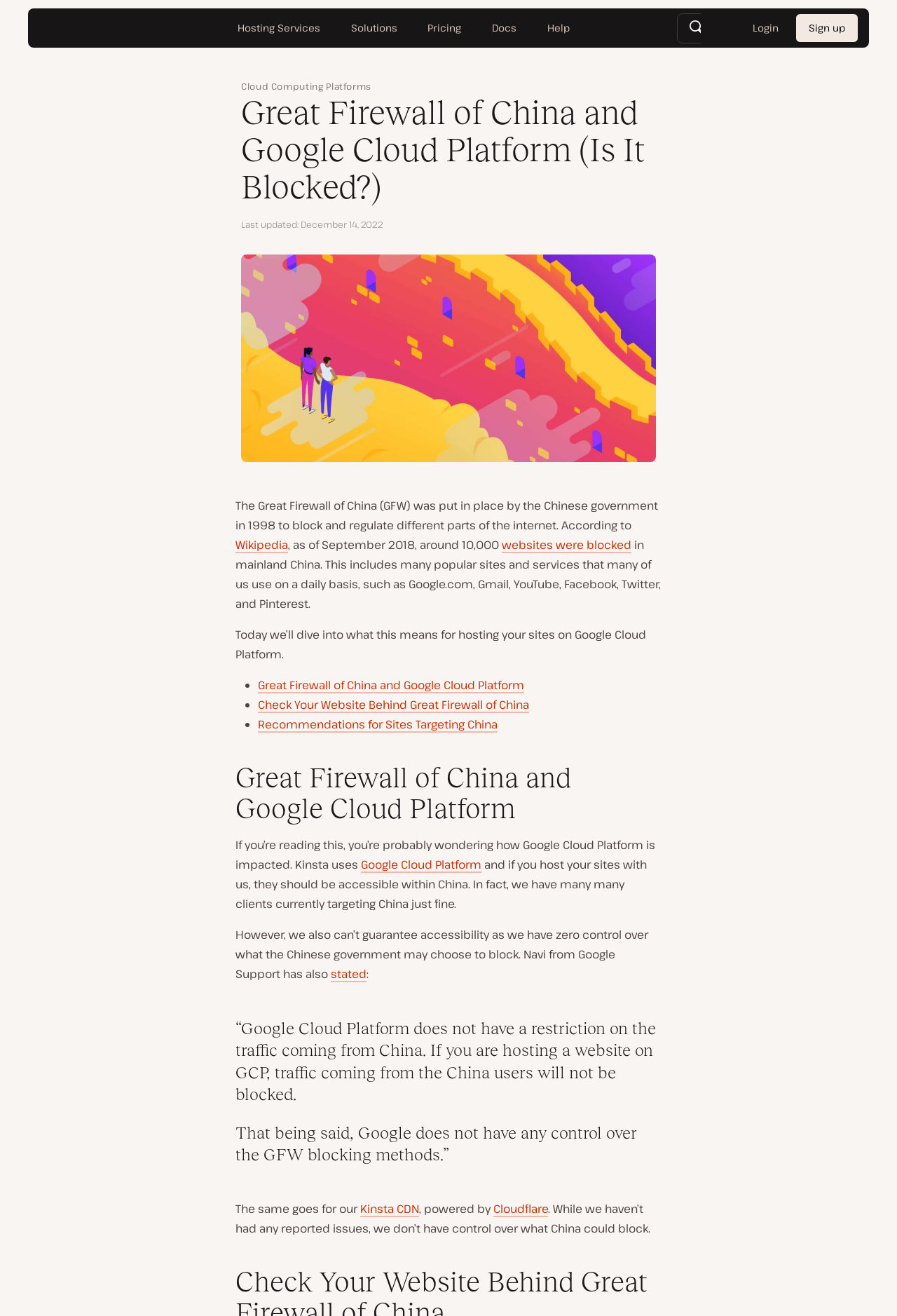Determine the bounding box coordinates of the target area to click to execute the following instruction: "Share this page."

None